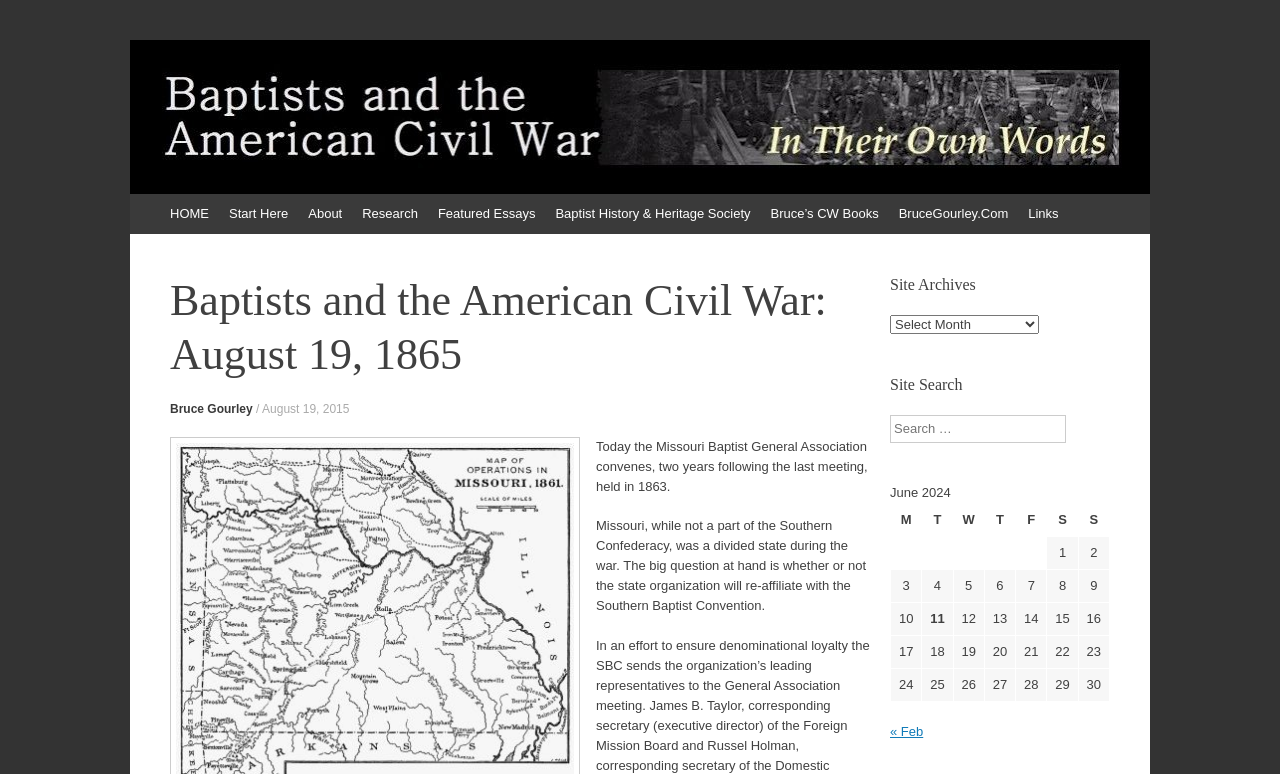Identify the bounding box coordinates of the specific part of the webpage to click to complete this instruction: "View 'Site Archives'".

[0.695, 0.355, 0.867, 0.381]